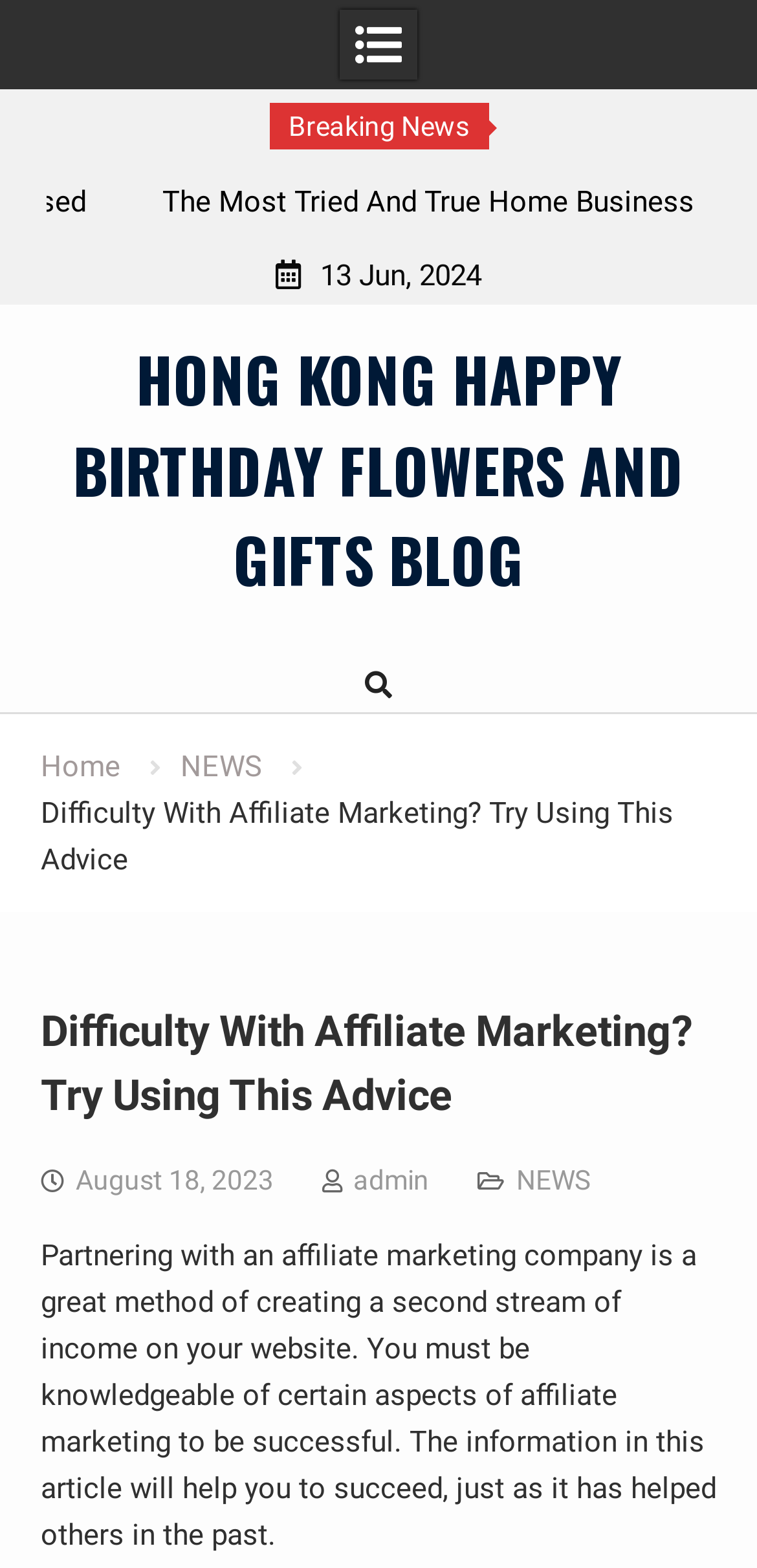Indicate the bounding box coordinates of the element that must be clicked to execute the instruction: "Read the article 'Difficulty With Affiliate Marketing? Try Using This Advice'". The coordinates should be given as four float numbers between 0 and 1, i.e., [left, top, right, bottom].

[0.053, 0.637, 0.947, 0.719]